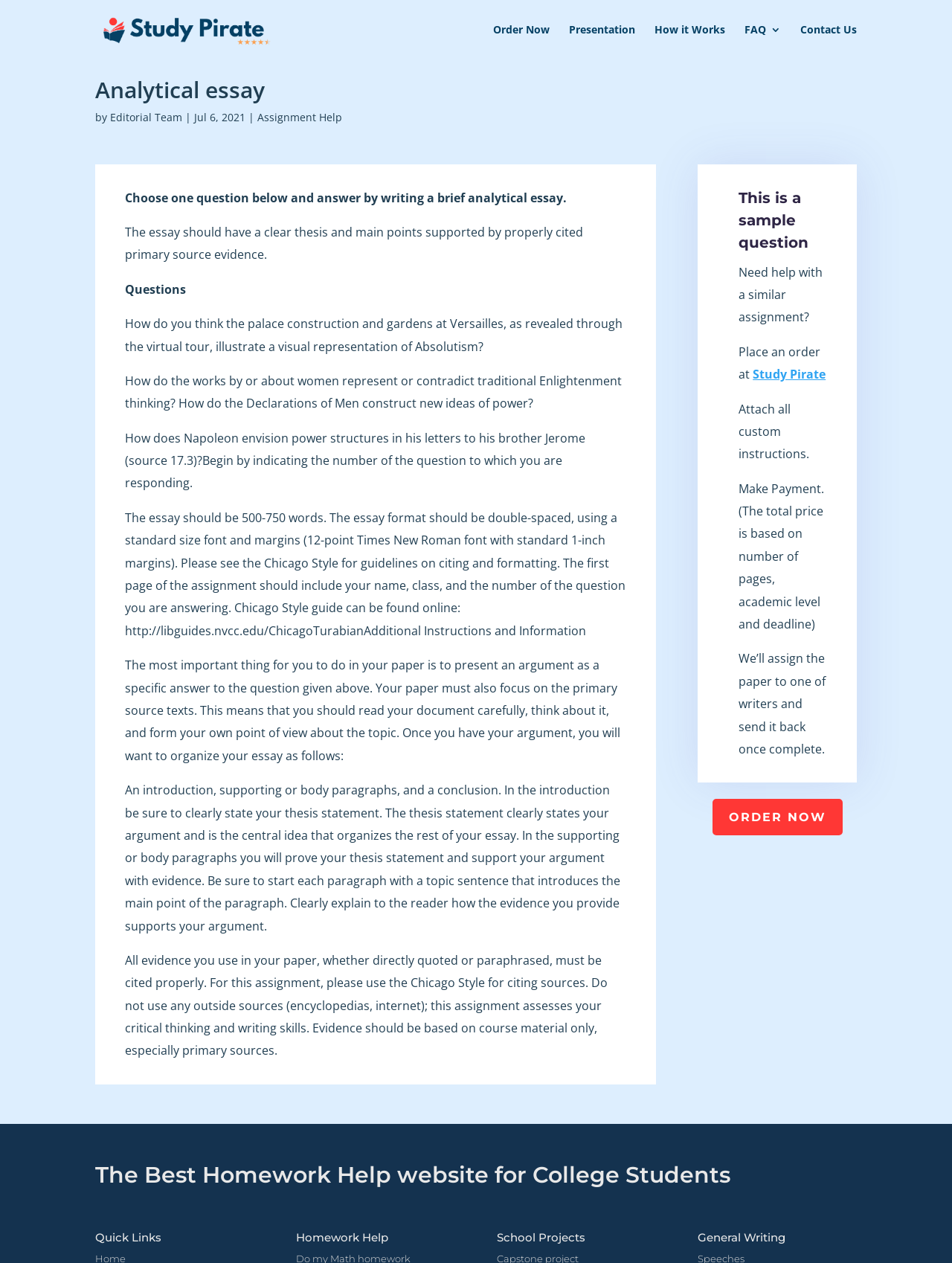Specify the bounding box coordinates of the area that needs to be clicked to achieve the following instruction: "Click on 'Order Now'".

[0.518, 0.019, 0.577, 0.047]